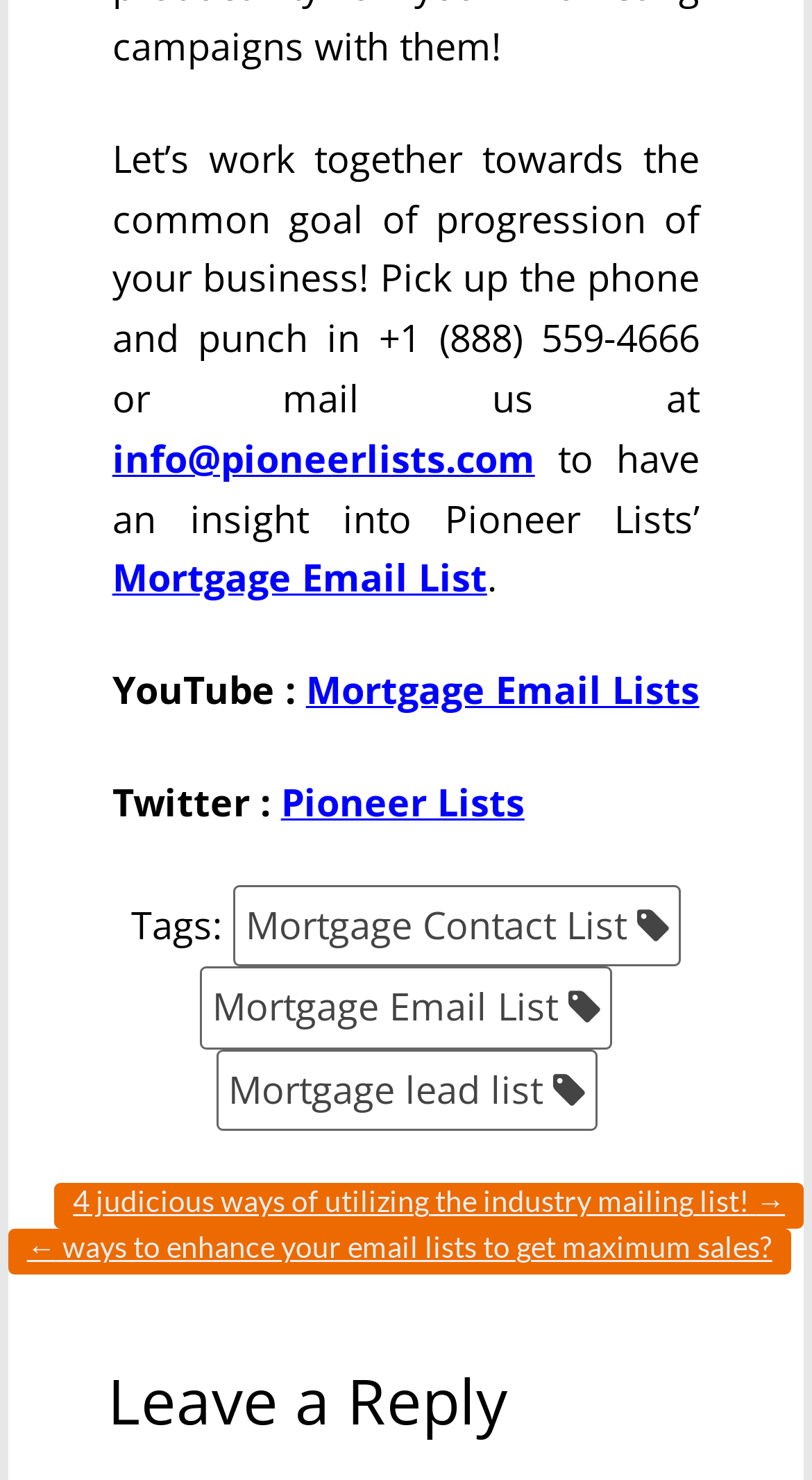Kindly determine the bounding box coordinates of the area that needs to be clicked to fulfill this instruction: "Learn more about Mortgage Email List".

[0.138, 0.373, 0.6, 0.407]